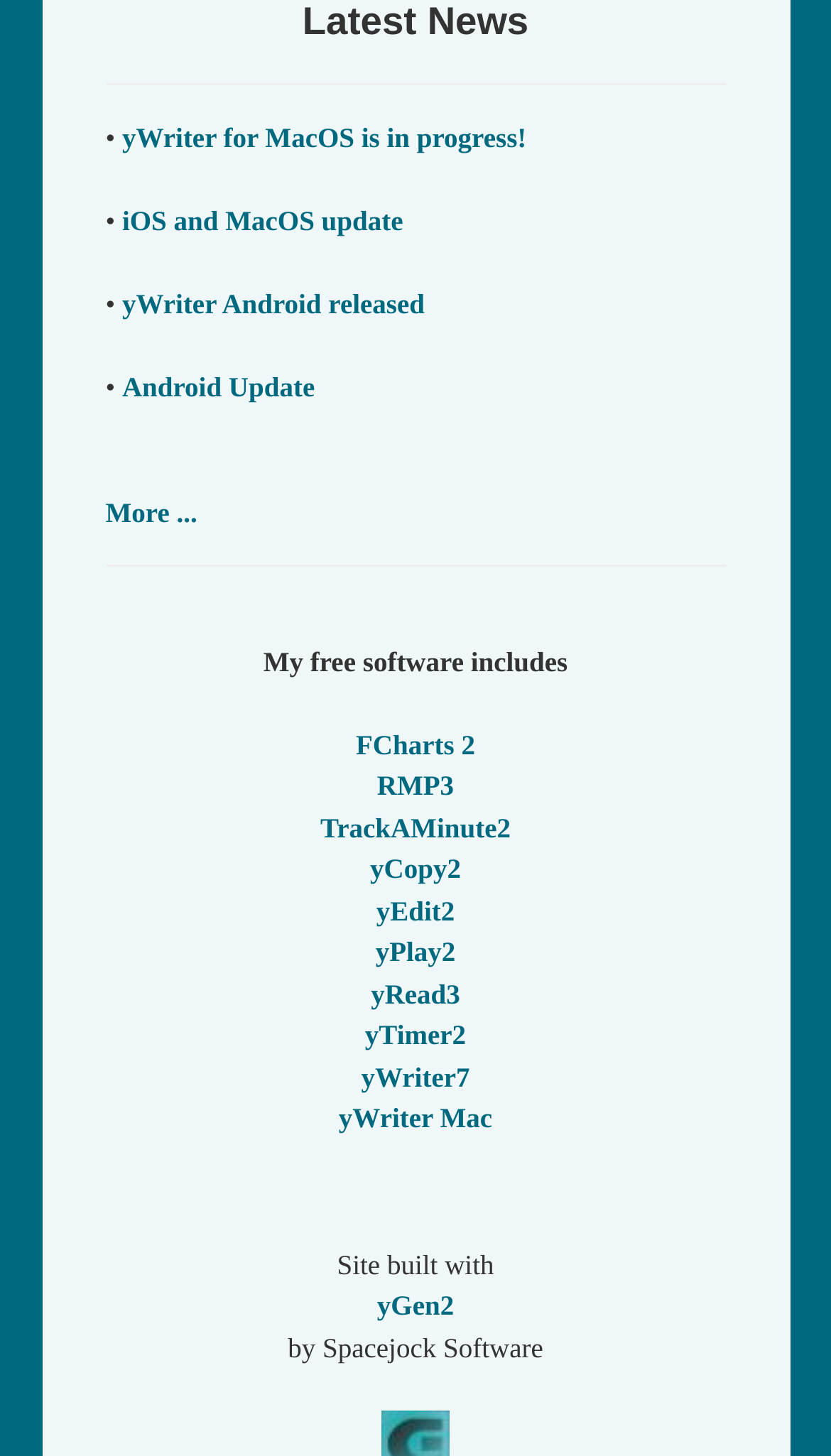Given the content of the image, can you provide a detailed answer to the question?
How many software are listed on this webpage?

I counted the number of links listed under 'My free software includes' section, which are FCharts 2, RMP3, TrackAMinute2, yCopy2, yEdit2, yPlay2, yRead3, yTimer2, yWriter7, yWriter Mac, and yGen2.